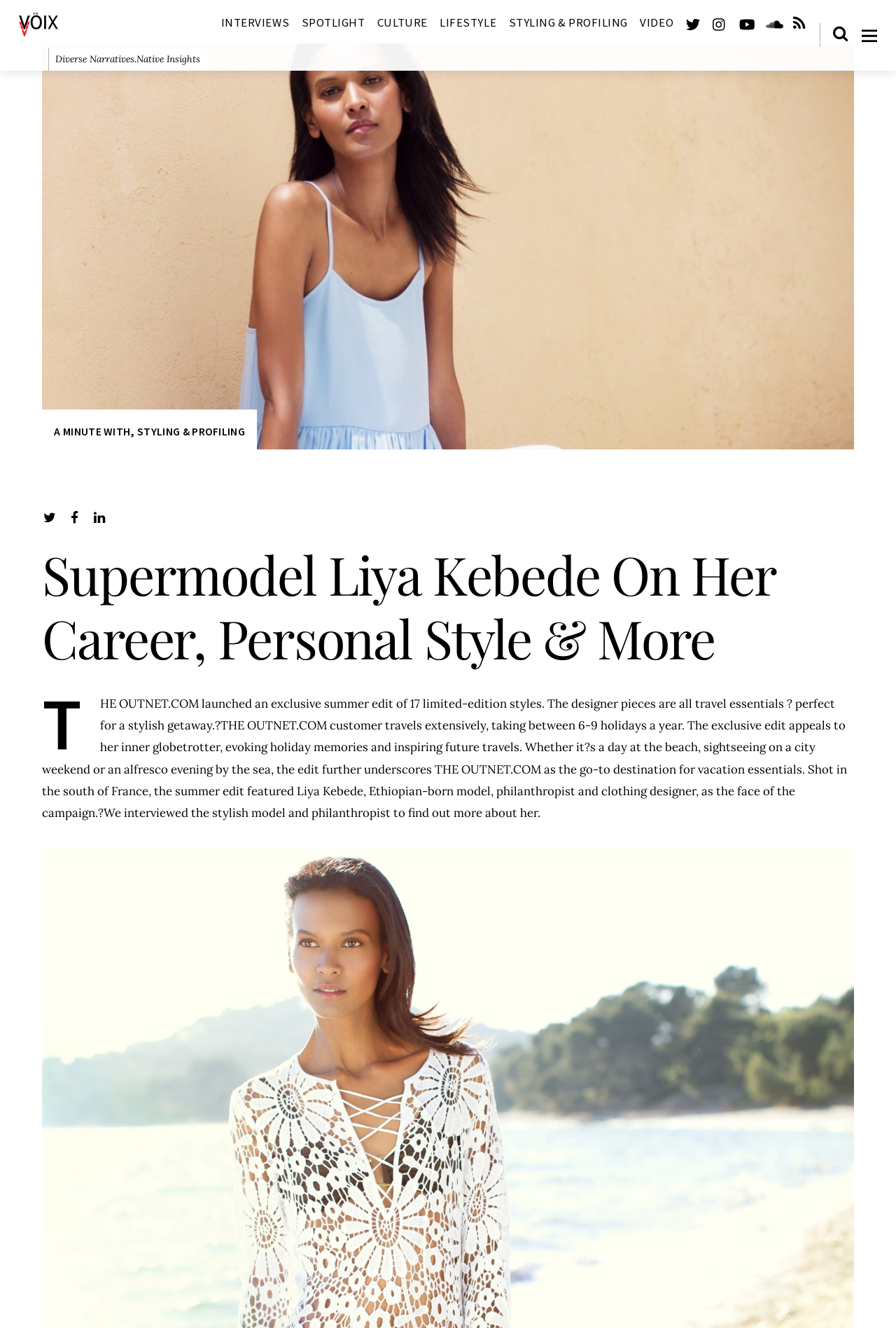Please identify the bounding box coordinates of the clickable area that will fulfill the following instruction: "Visit The Voix homepage". The coordinates should be in the format of four float numbers between 0 and 1, i.e., [left, top, right, bottom].

[0.021, 0.013, 0.065, 0.031]